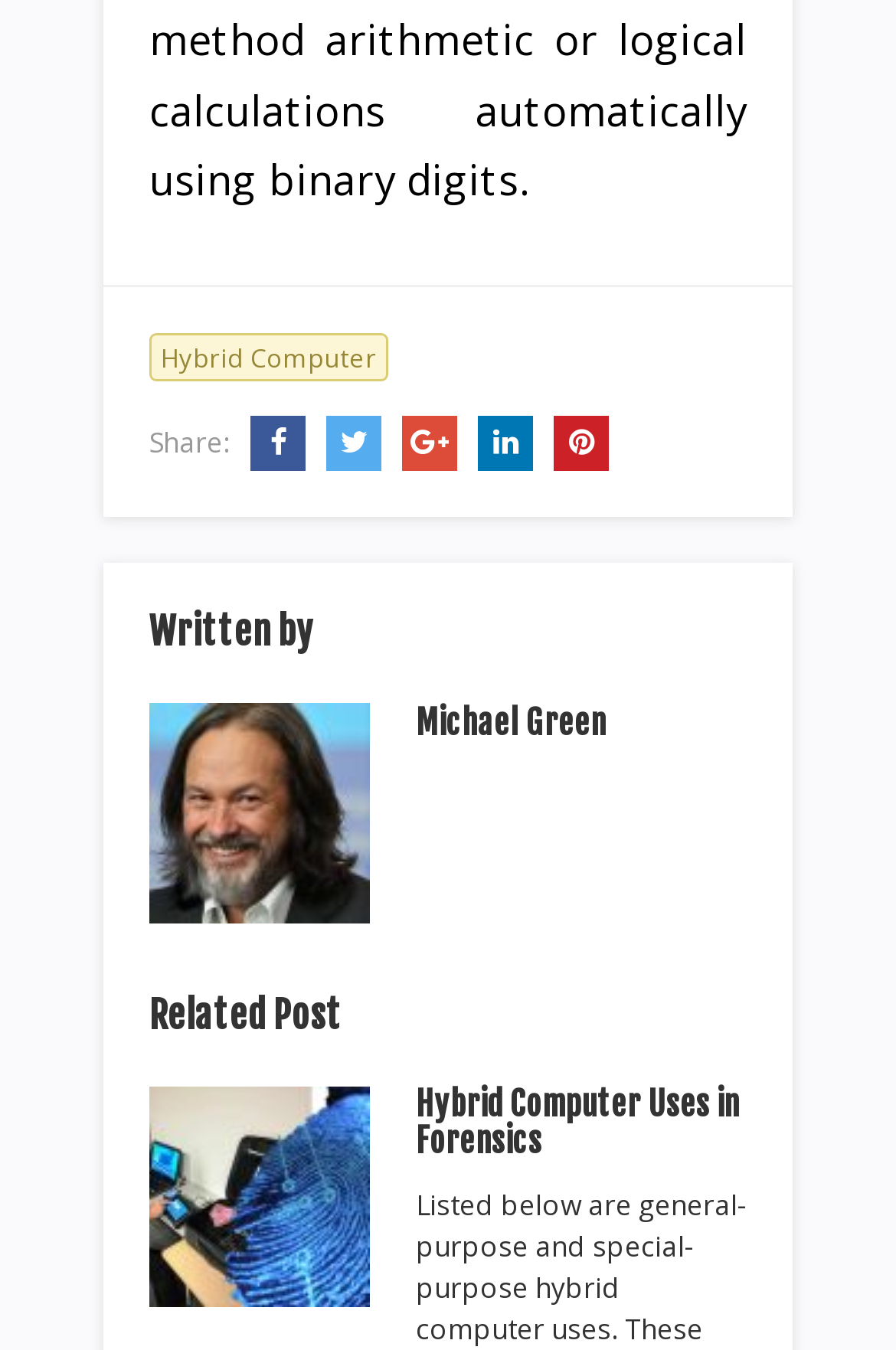Provide the bounding box coordinates of the area you need to click to execute the following instruction: "Share via the first social media icon".

[0.264, 0.313, 0.341, 0.342]